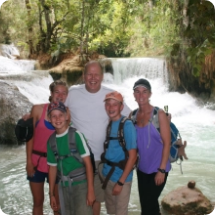What is the background of the image?
Please answer the question with as much detail and depth as you can.

The caption describes the background of the image as a lush, natural setting with a beautiful cascading waterfall and vibrant greenery, creating an idyllic outdoor atmosphere.